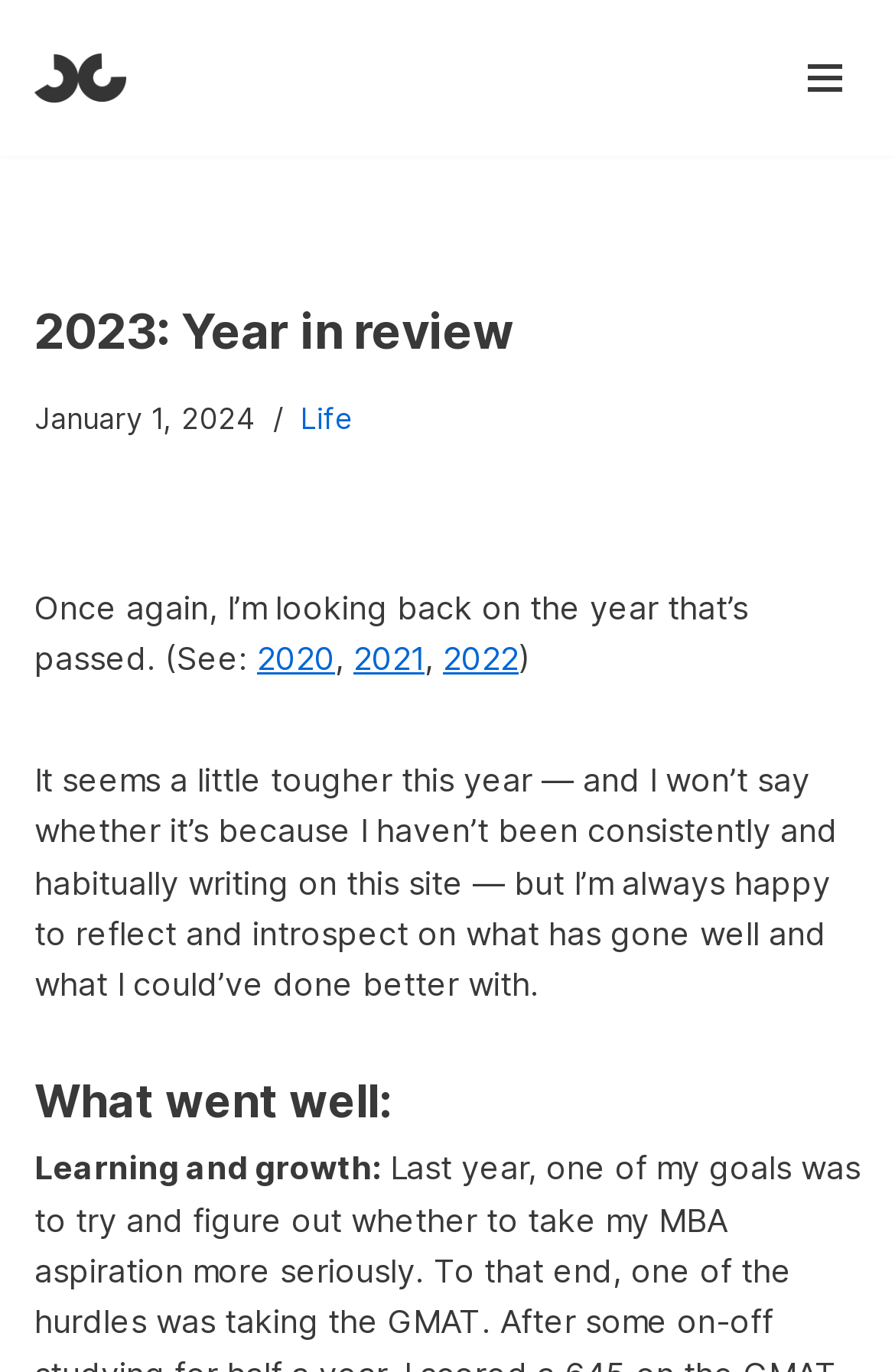Use a single word or phrase to respond to the question:
What is the author reflecting on?

The past year